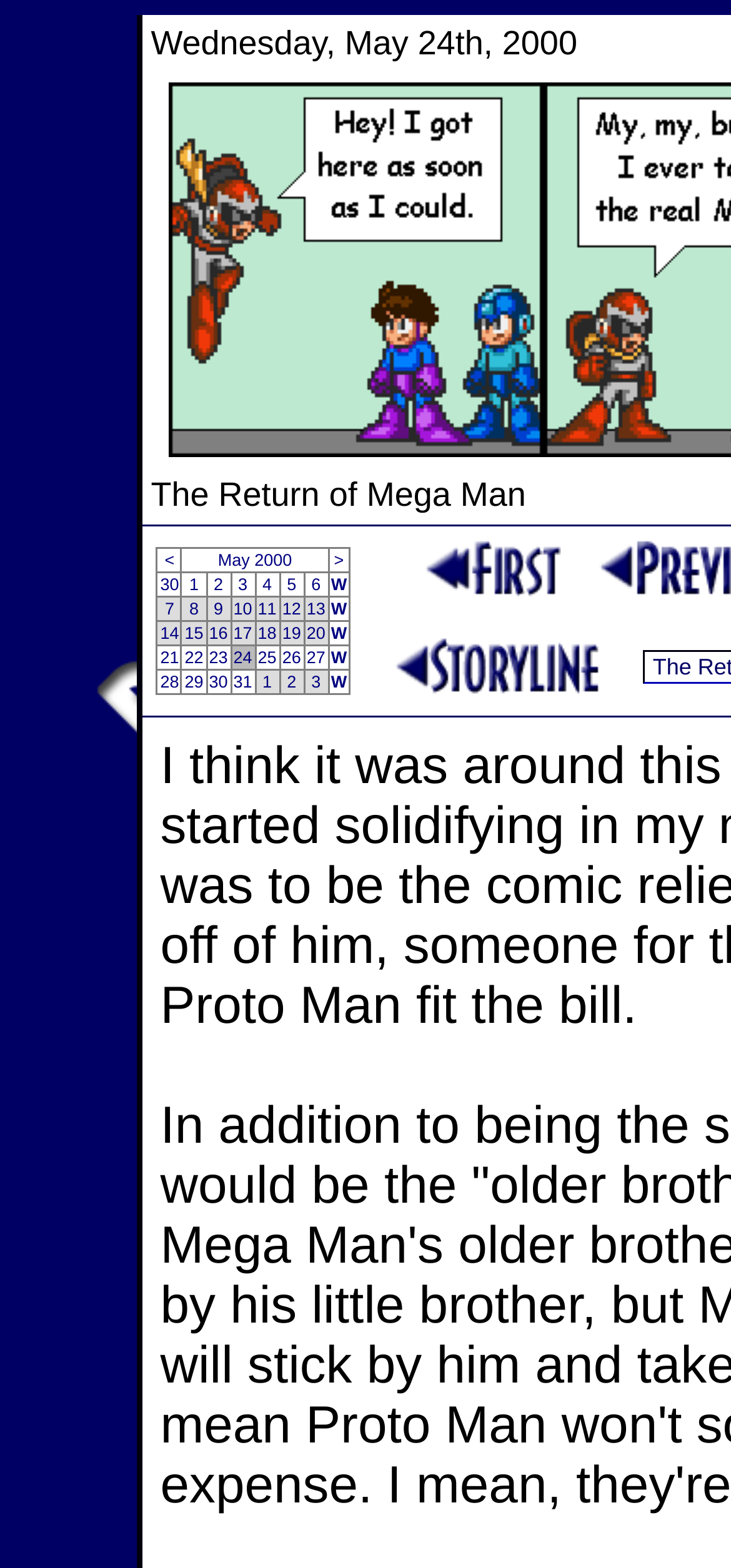How many links are there in the first row?
Based on the image, answer the question with as much detail as possible.

In the first row, I can see three gridcells with links: '<', 'May 2000', and '>'. Therefore, there are three links in the first row.